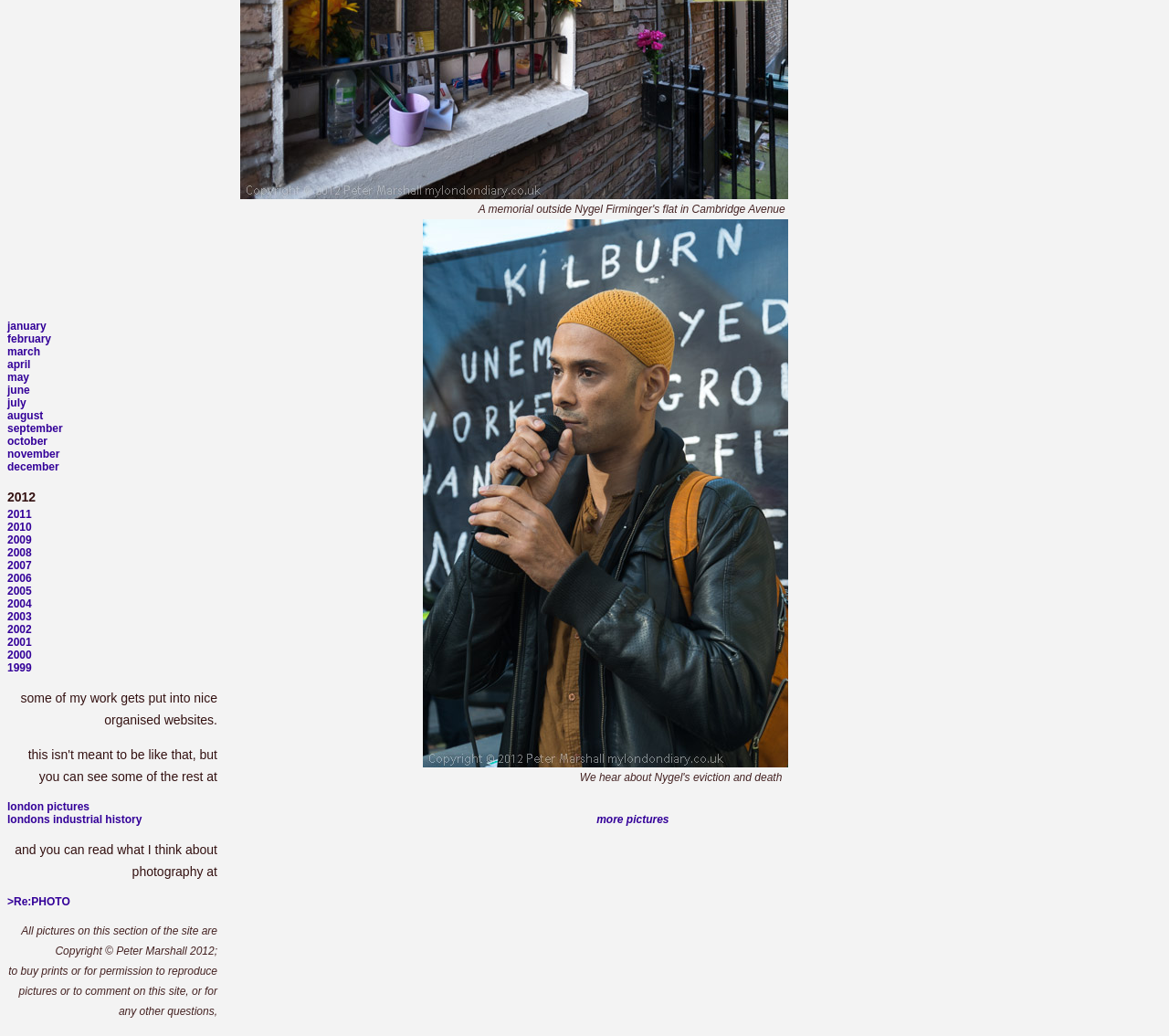Determine the bounding box of the UI component based on this description: "londons industrial history". The bounding box coordinates should be four float values between 0 and 1, i.e., [left, top, right, bottom].

[0.006, 0.785, 0.121, 0.797]